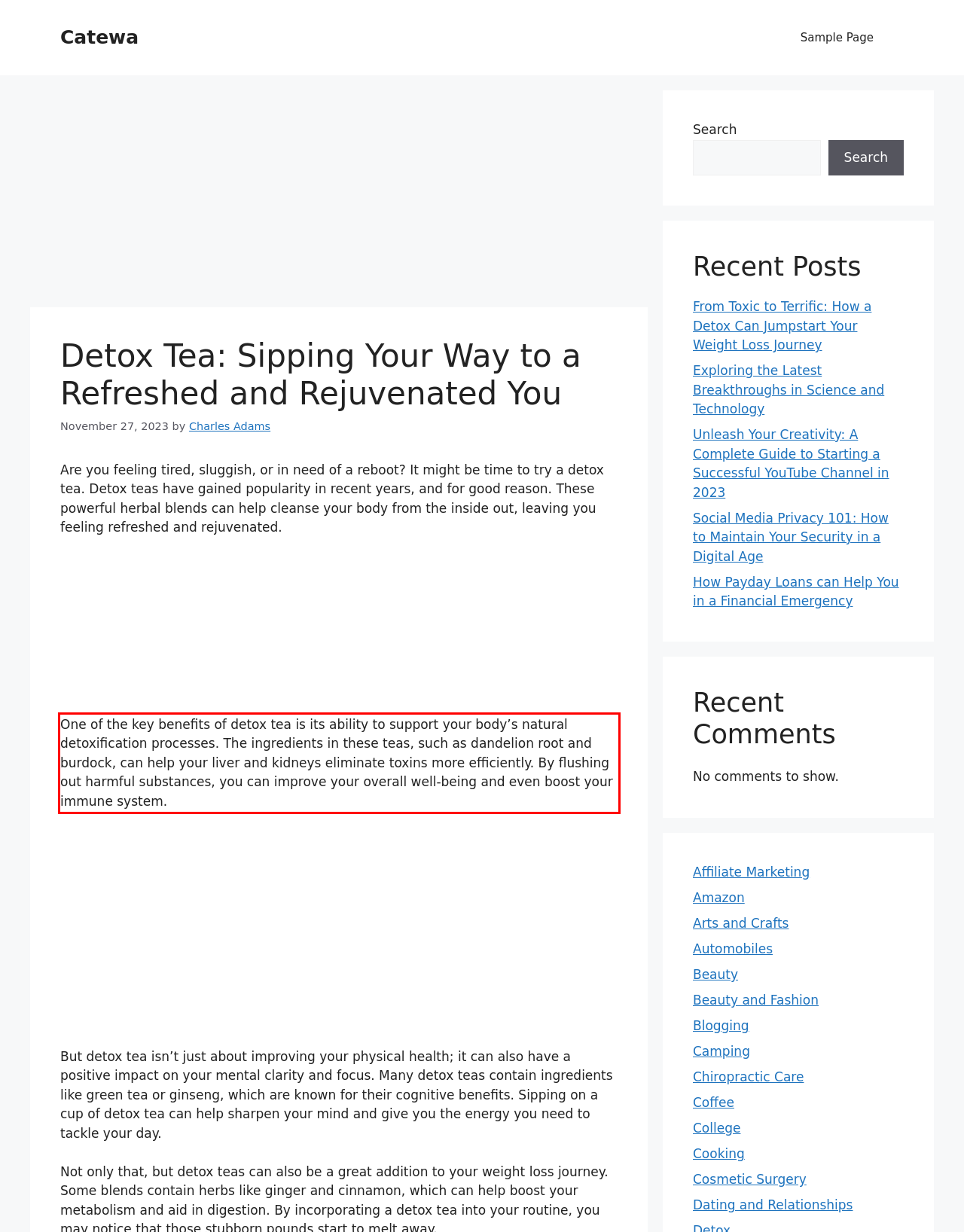Identify the text within the red bounding box on the webpage screenshot and generate the extracted text content.

One of the key benefits of detox tea is its ability to support your body’s natural detoxification processes.​ The ingredients in these teas, such as dandelion root and burdock, can help your liver and kidneys eliminate toxins more efficiently.​ By flushing out harmful substances, you can improve your overall well-being and even boost your immune system.​